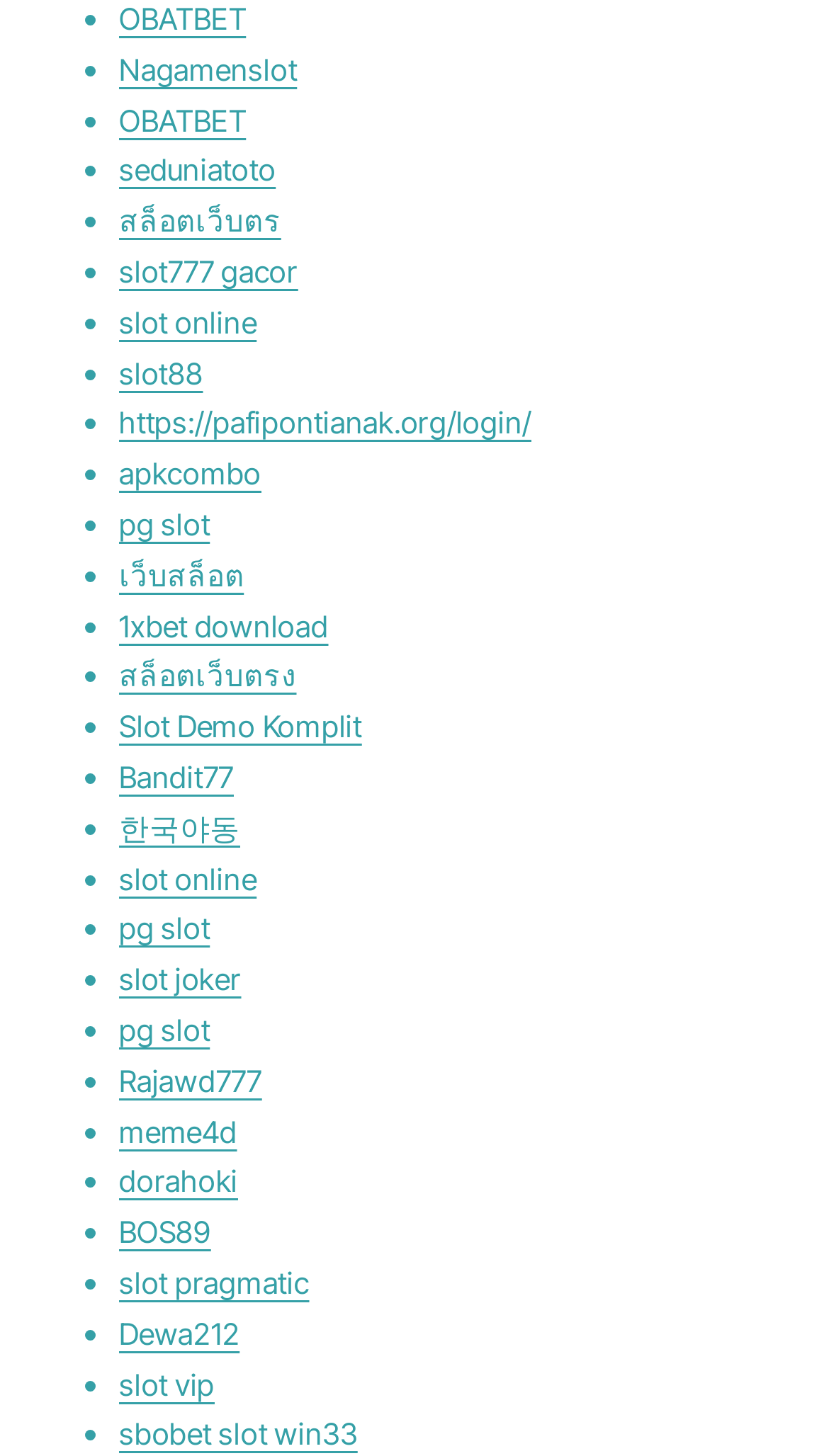Please respond in a single word or phrase: 
What is the first link on the webpage?

OBATBET